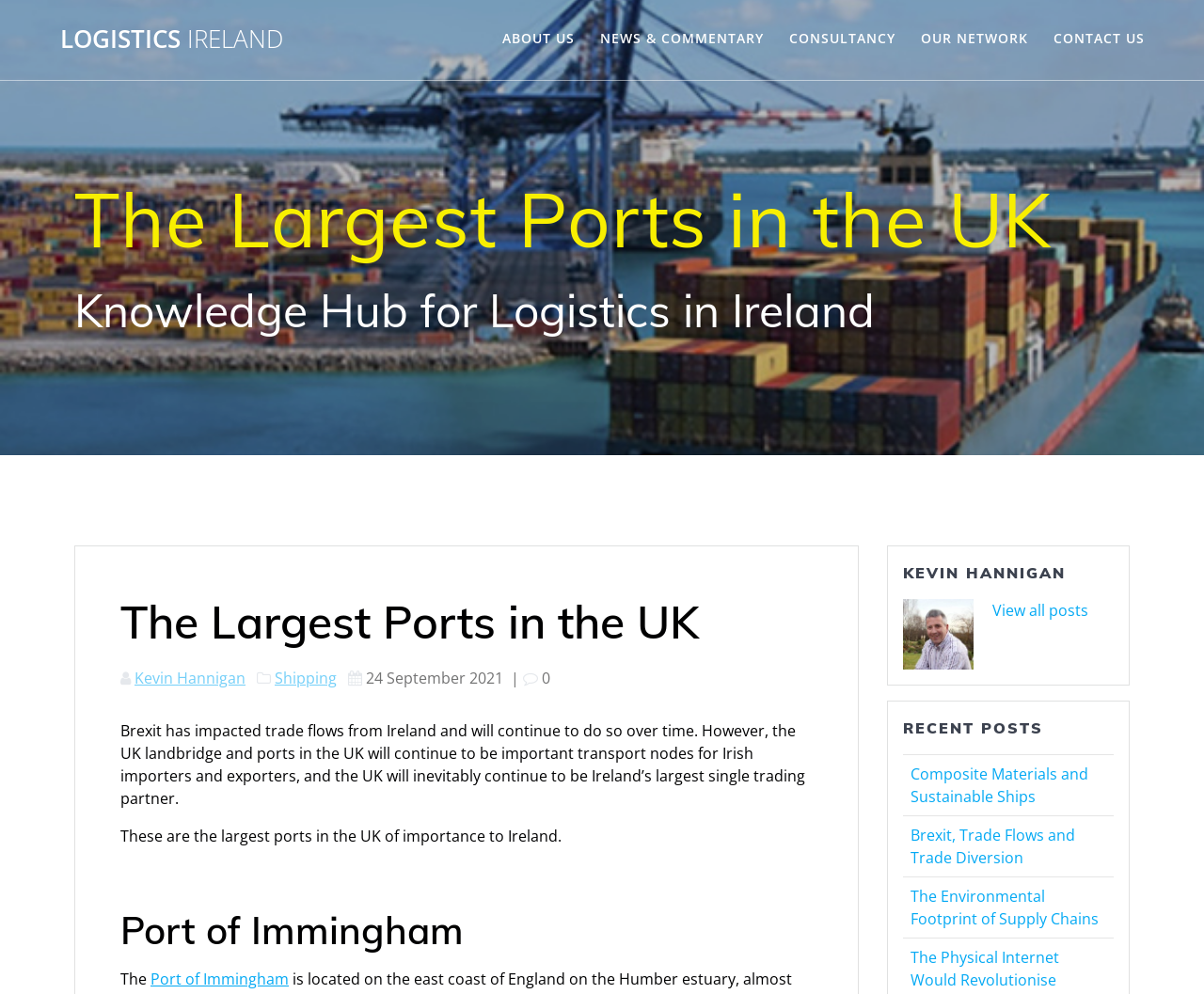Determine the bounding box coordinates of the clickable element to complete this instruction: "Explore the 'GAMING' category". Provide the coordinates in the format of four float numbers between 0 and 1, [left, top, right, bottom].

None